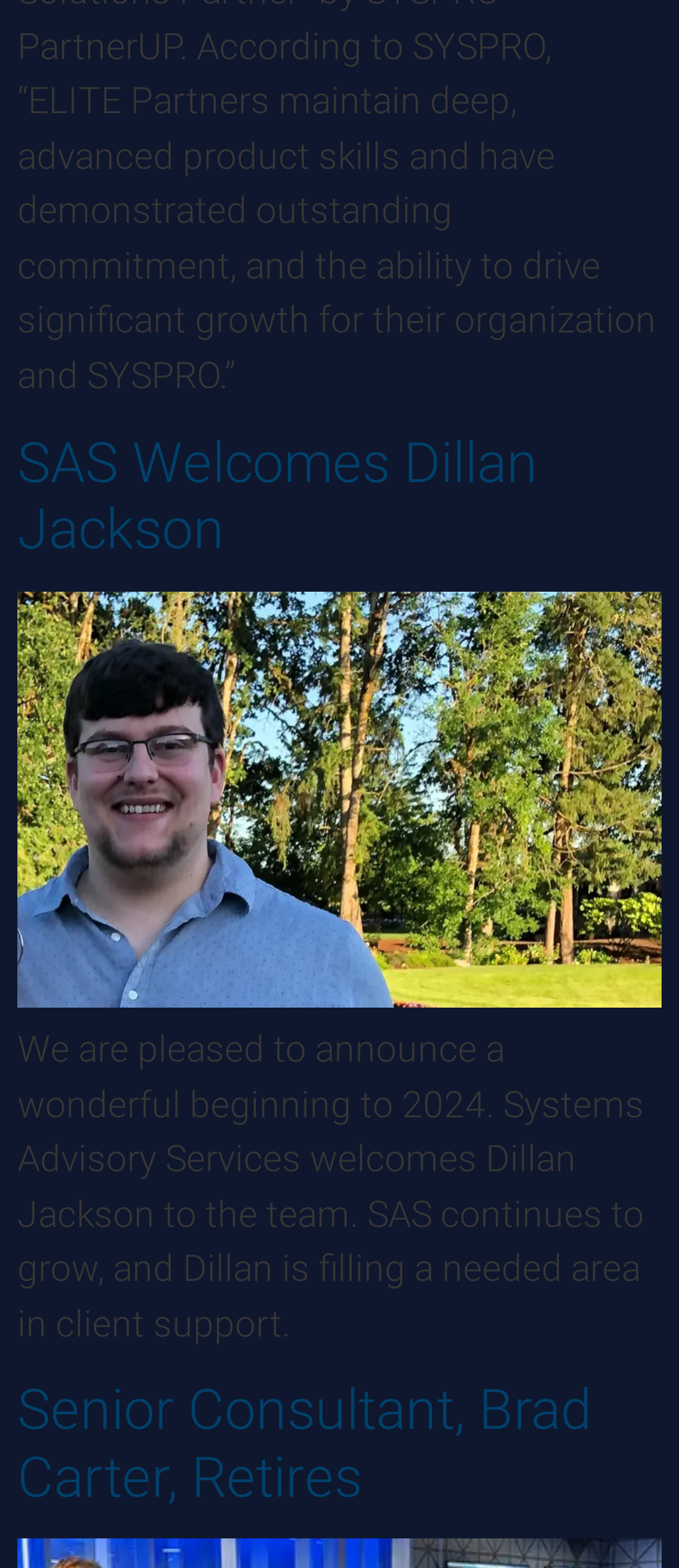Who is retiring from the company?
Look at the screenshot and respond with a single word or phrase.

Brad Carter